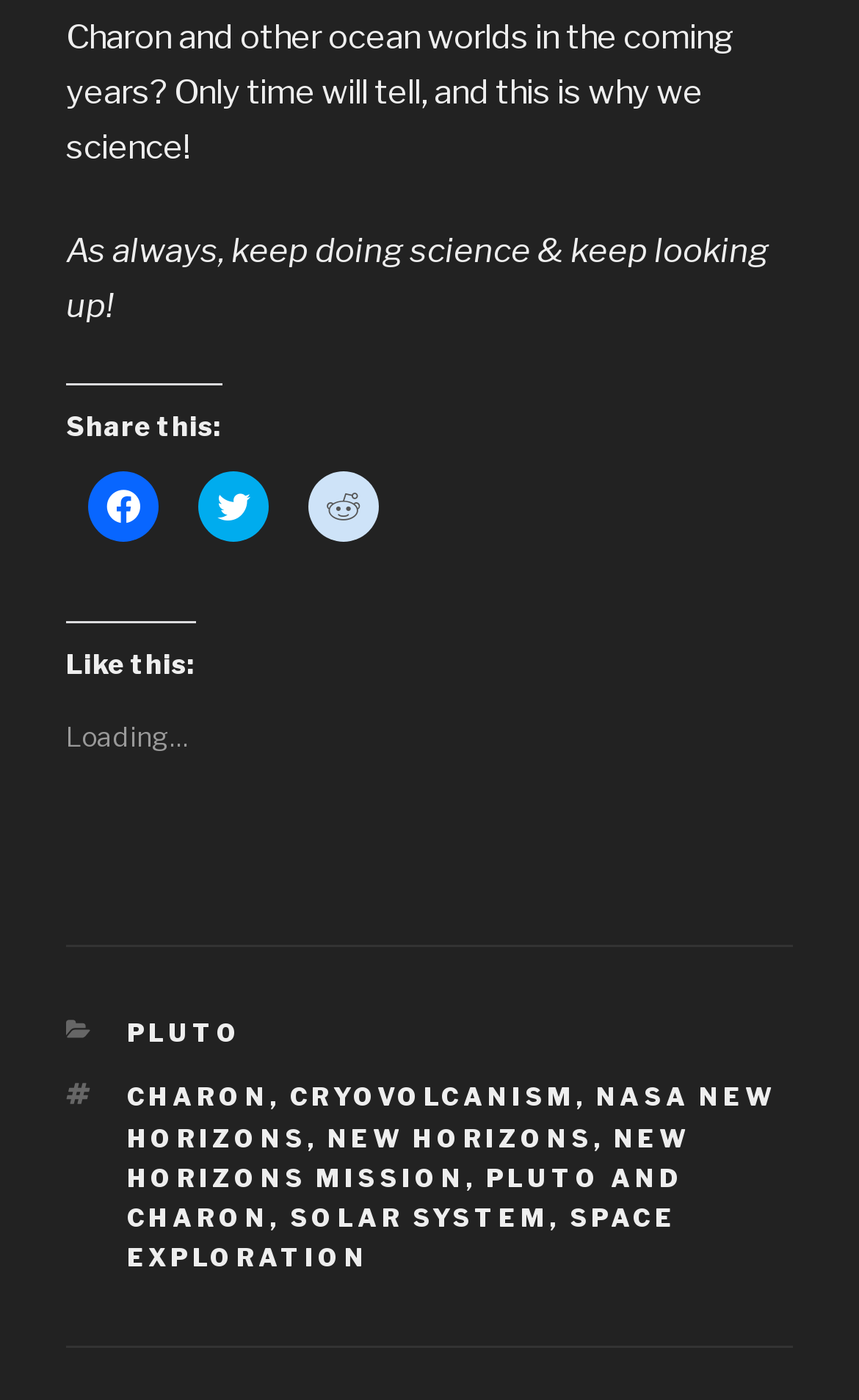Using the webpage screenshot, find the UI element described by cryovolcanism. Provide the bounding box coordinates in the format (top-left x, top-left y, bottom-right x, bottom-right y), ensuring all values are floating point numbers between 0 and 1.

[0.337, 0.773, 0.671, 0.795]